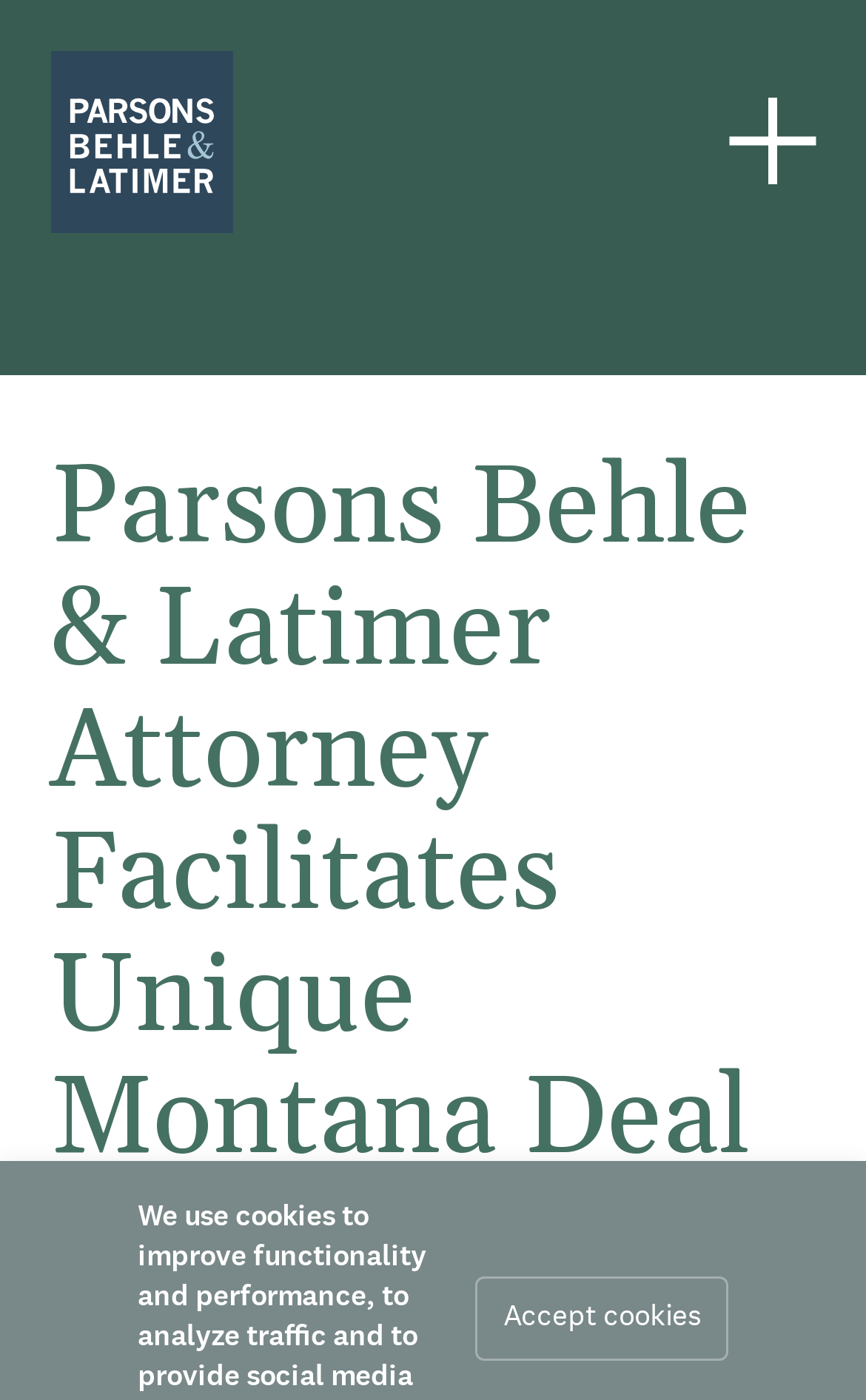Identify and generate the primary title of the webpage.

Parsons Behle & Latimer Attorney Facilitates Unique Montana Deal to Provide Largest Solar Array in Montana for Missoula County Detention Center